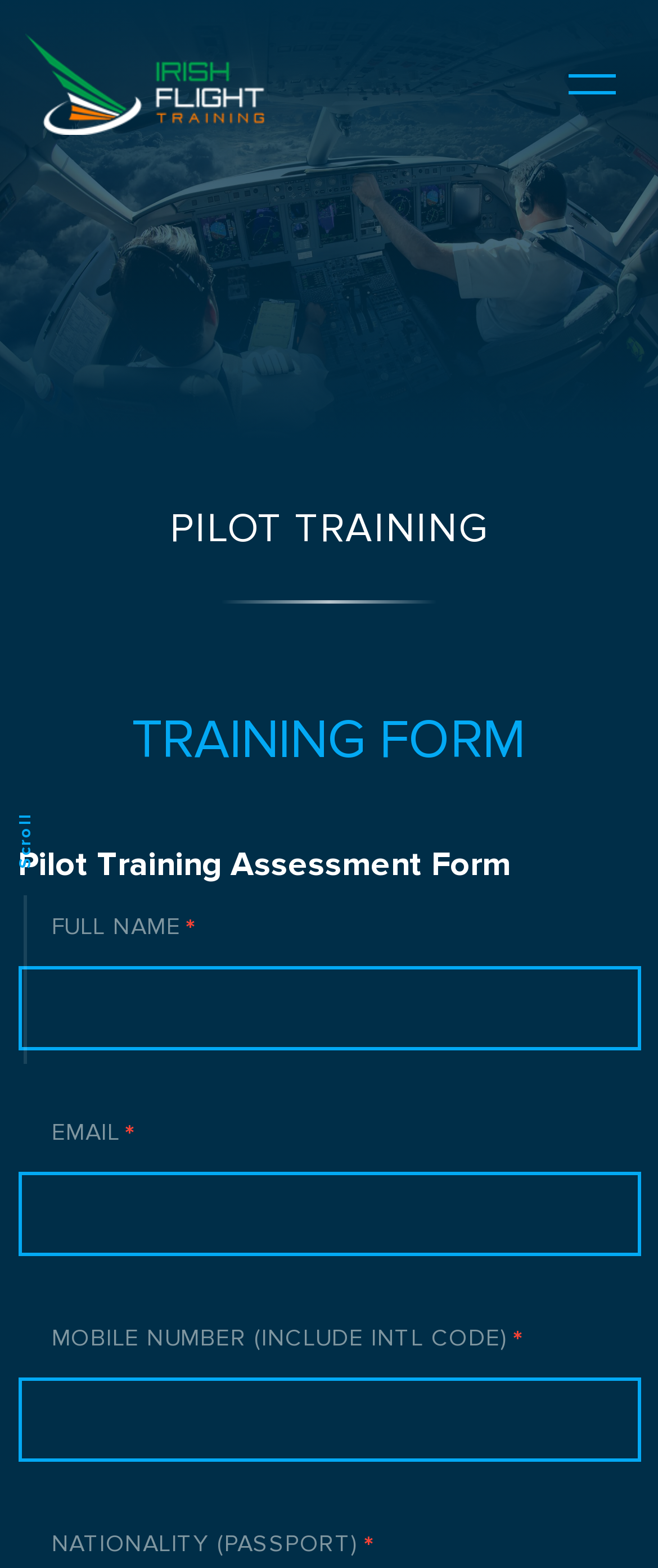What is the position of the 'PILOT TRAINING' heading?
Deliver a detailed and extensive answer to the question.

The 'PILOT TRAINING' heading has a y1 coordinate of 0.323, which is above the y1 coordinates of the form fields. This suggests that the heading is positioned above the form on the webpage.